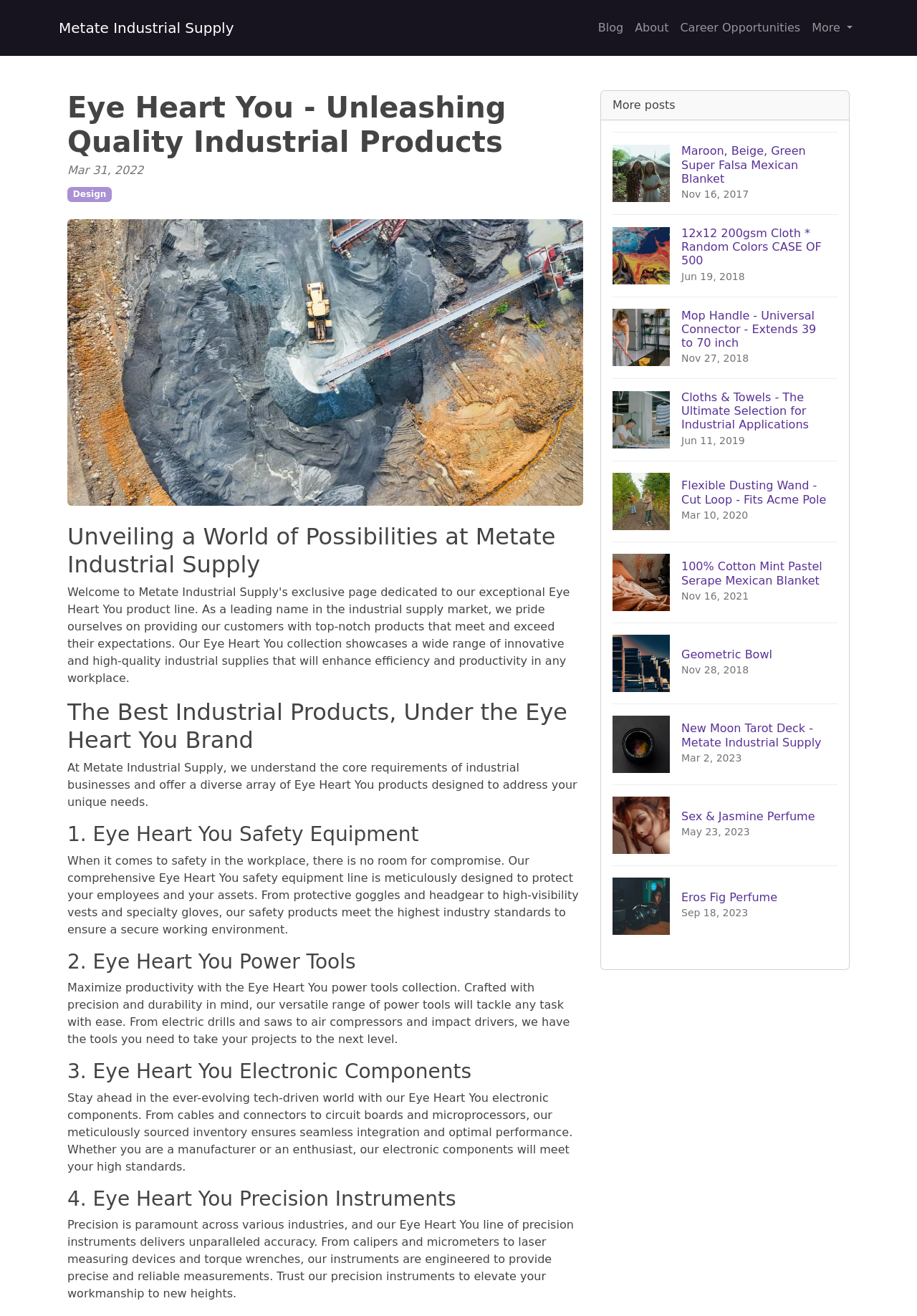How many blog posts are listed on the webpage?
Please use the image to provide an in-depth answer to the question.

The webpage lists 9 blog posts, each with a heading, image, and date. These posts are listed in a grid format, with 3 columns and 3 rows.